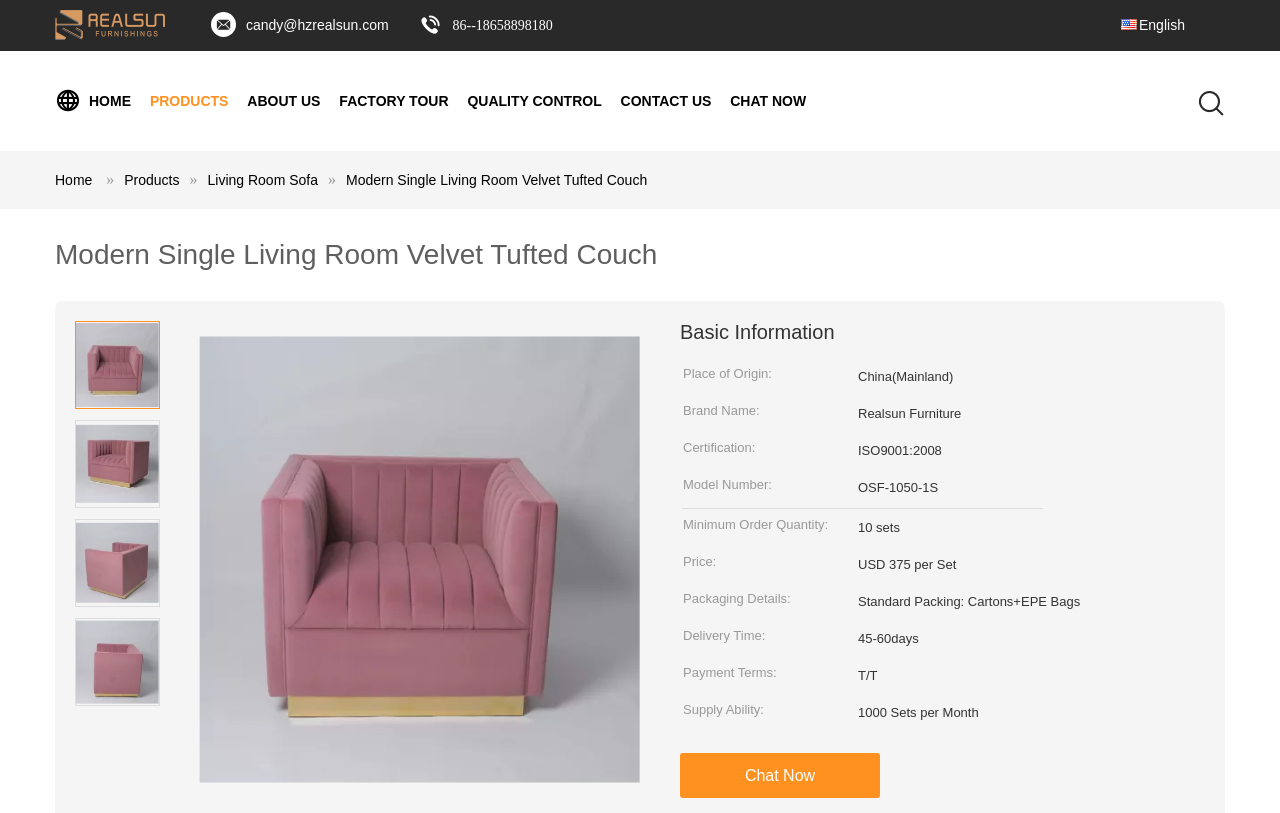What is the certification of the product?
Answer the question with a single word or phrase by looking at the picture.

ISO9001:2008